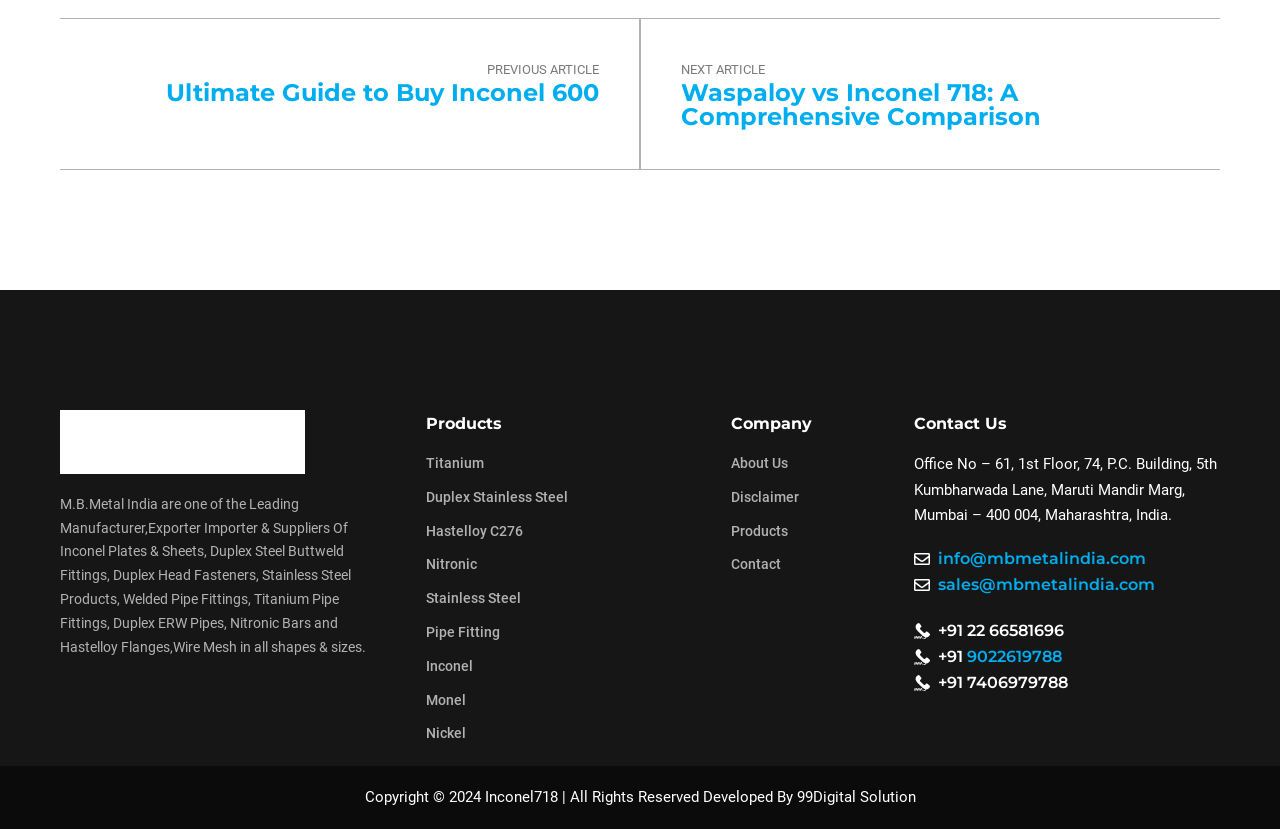Who developed the website?
Please answer the question as detailed as possible based on the image.

I found the website developer by looking at the static text element at the bottom of the page that says 'Copyright © 2024 Inconel718 | All Rights Reserved Developed By 99Digital Solution' which indicates that 99Digital Solution developed the website.